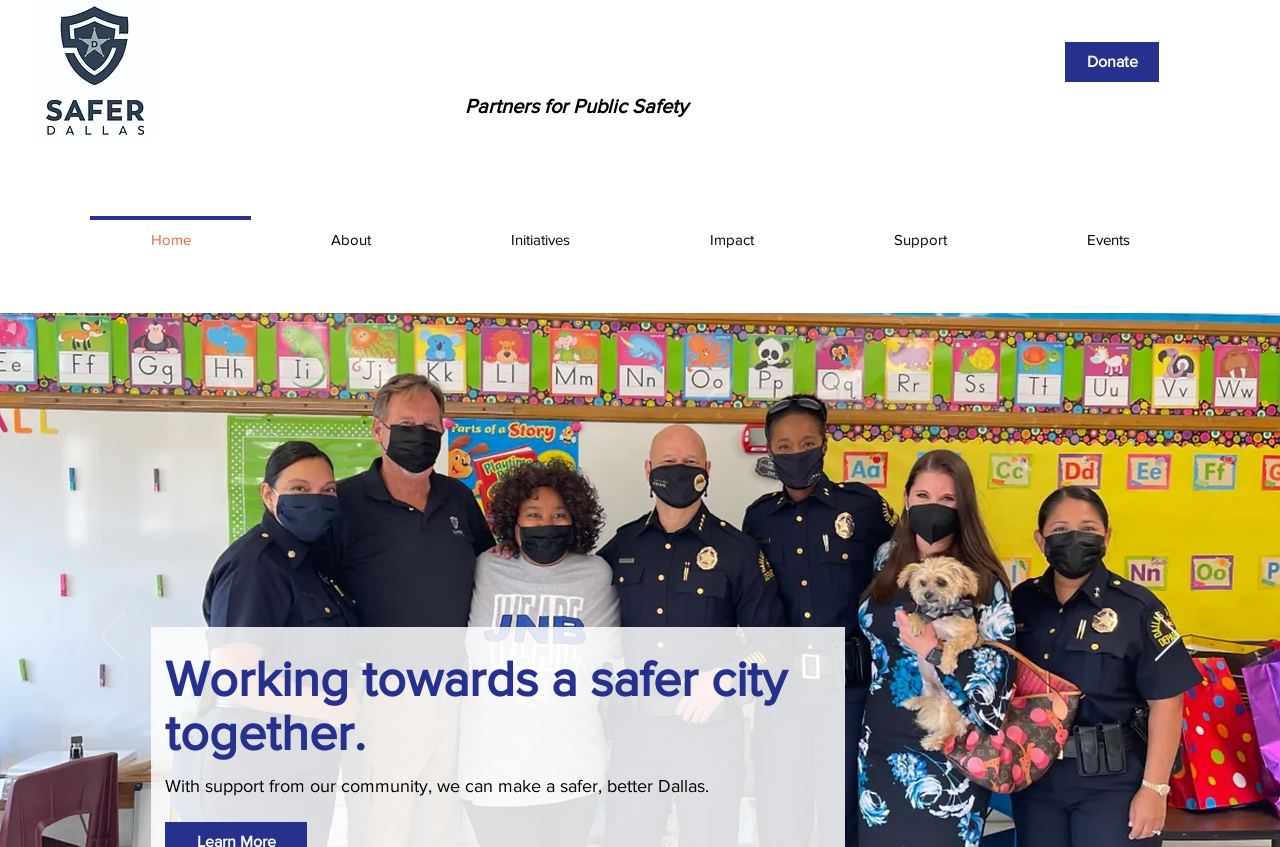What is the text above the 'Donate' button?
Give a single word or phrase answer based on the content of the image.

Partners for Public Safety